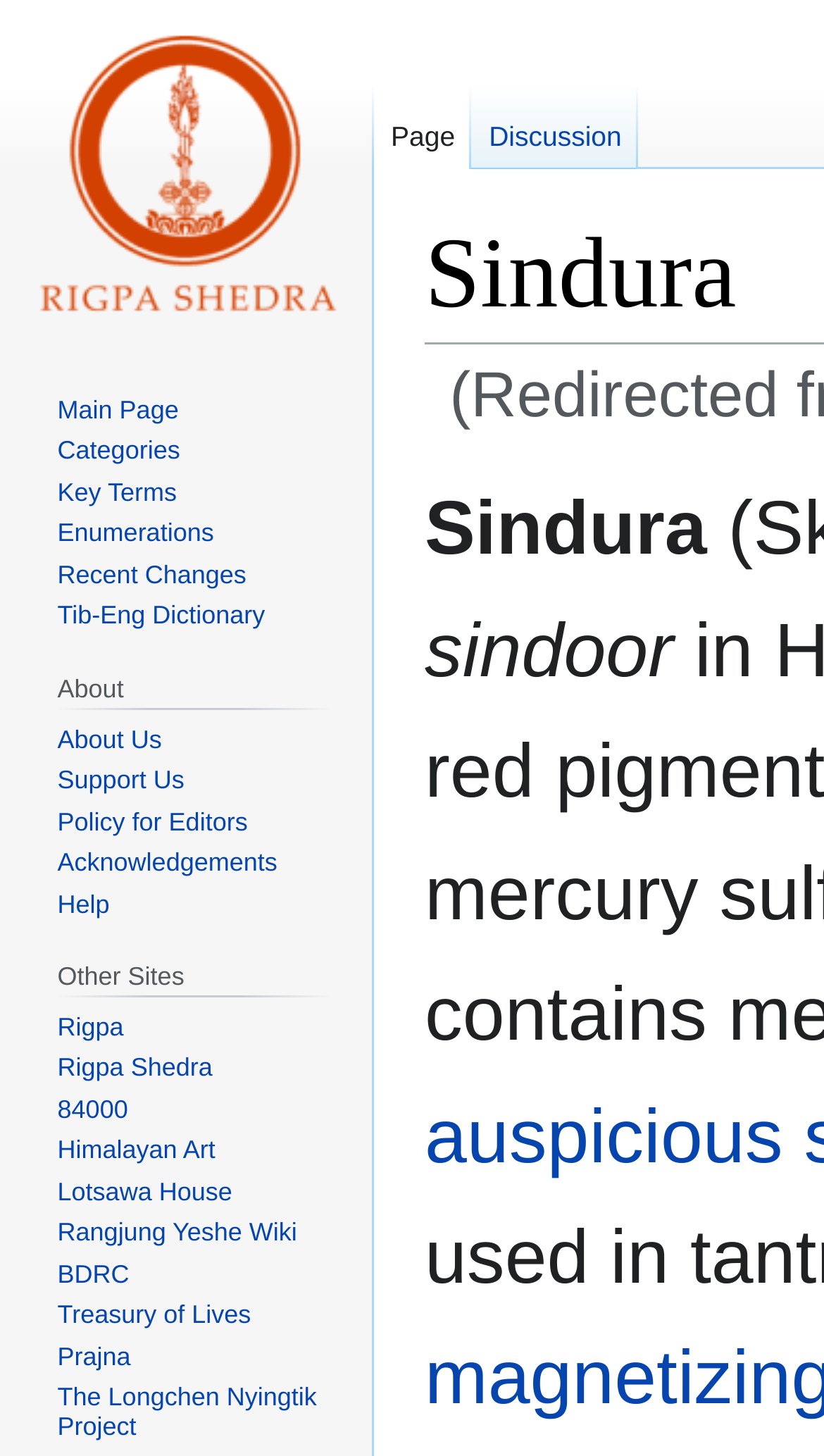What is the name of the Tibetan-English dictionary link?
Using the information from the image, answer the question thoroughly.

The link 'Tib-Eng Dictionary' can be found in the navigation element 'Navigation' with bounding box coordinates [0.049, 0.255, 0.406, 0.444], specifically at coordinates [0.07, 0.413, 0.322, 0.433].